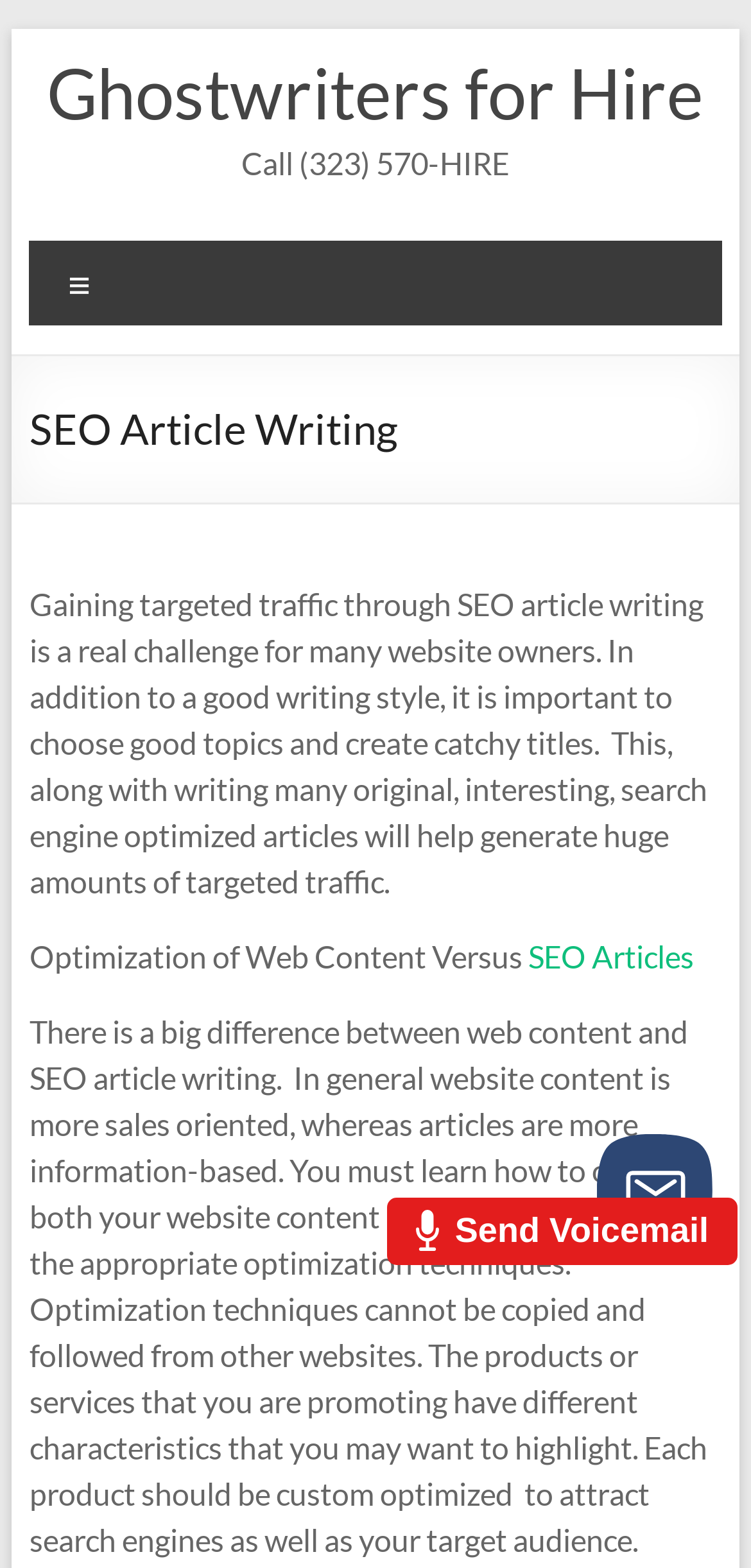Determine the title of the webpage and give its text content.

SEO Article Writing